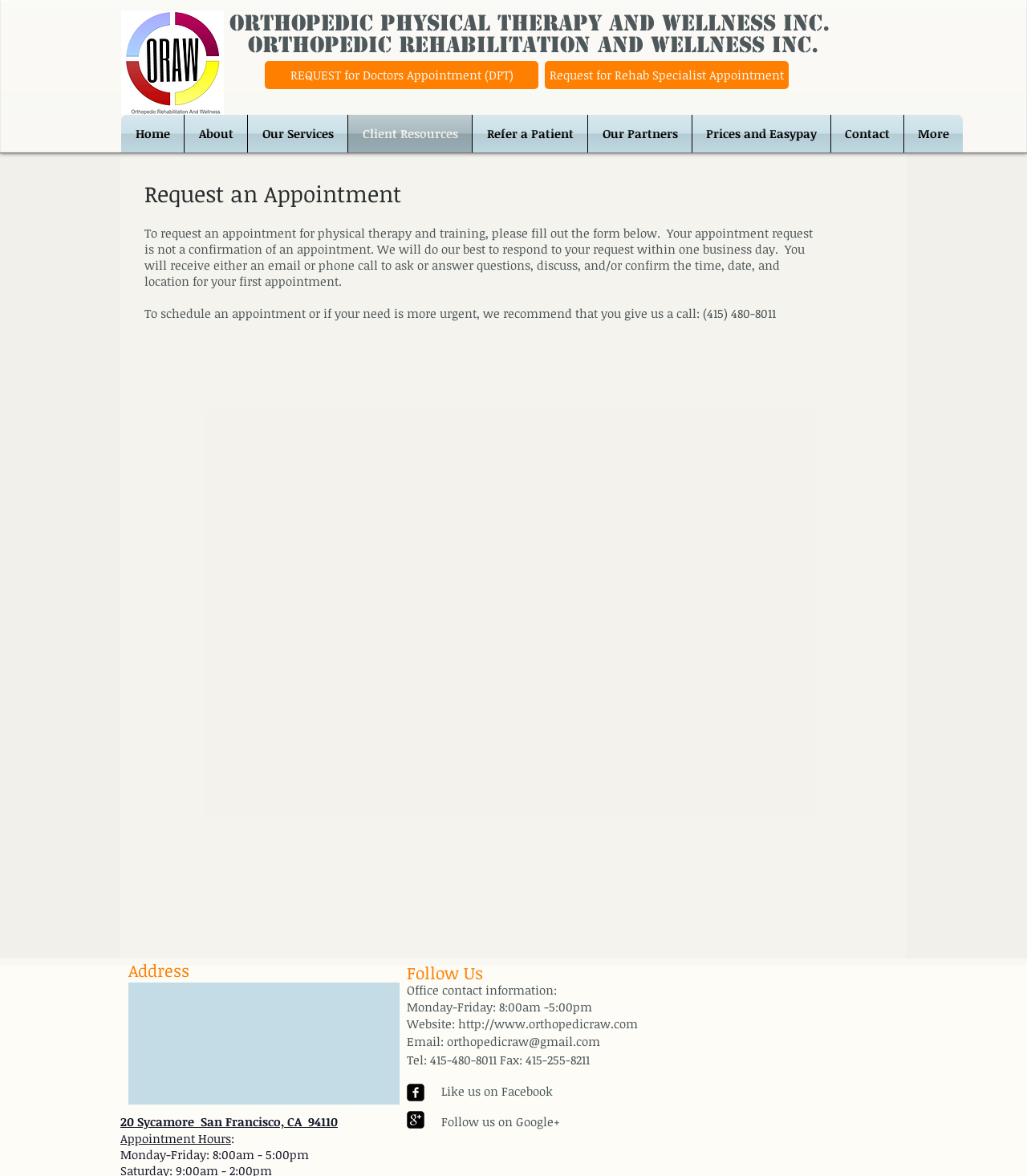Identify the bounding box coordinates for the region of the element that should be clicked to carry out the instruction: "Visit the website". The bounding box coordinates should be four float numbers between 0 and 1, i.e., [left, top, right, bottom].

[0.446, 0.864, 0.621, 0.877]